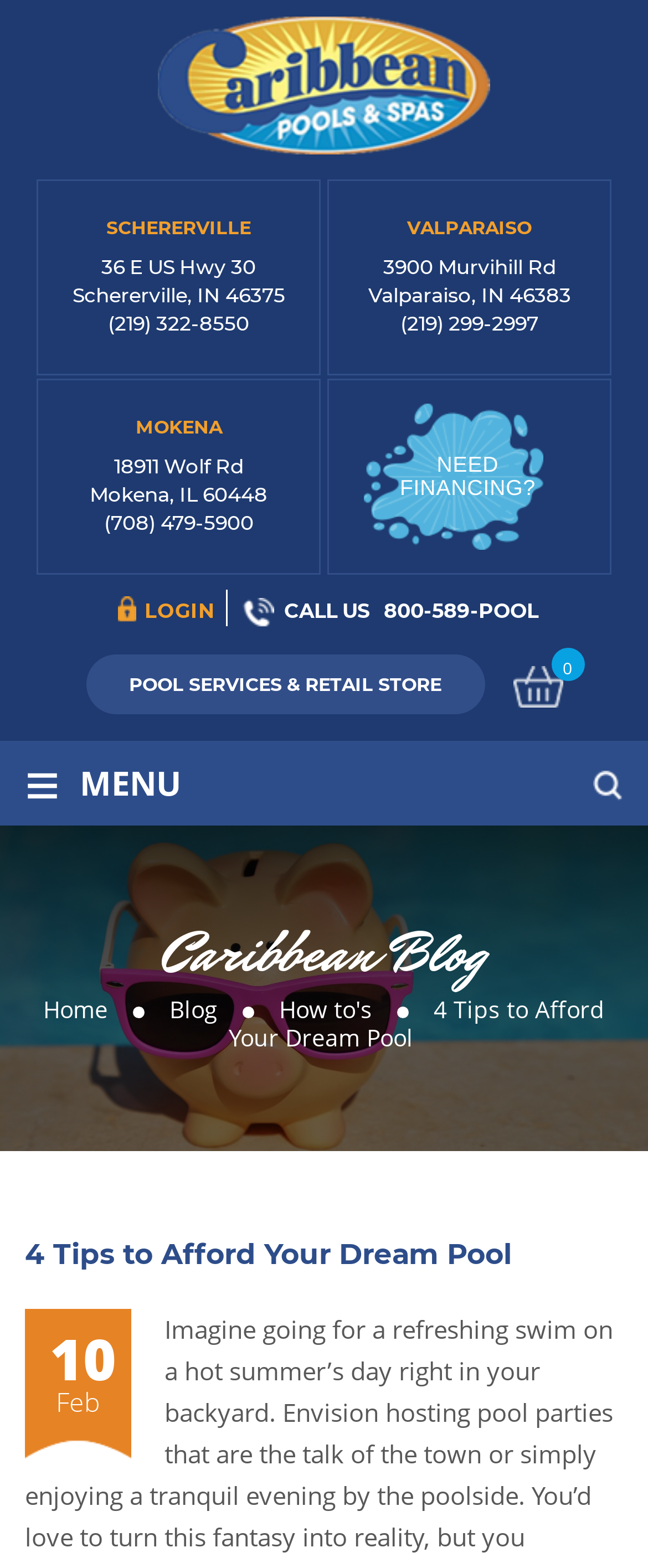Please identify the bounding box coordinates of the element's region that needs to be clicked to fulfill the following instruction: "View the 'SCHERERVILLE' location". The bounding box coordinates should consist of four float numbers between 0 and 1, i.e., [left, top, right, bottom].

[0.084, 0.139, 0.467, 0.153]